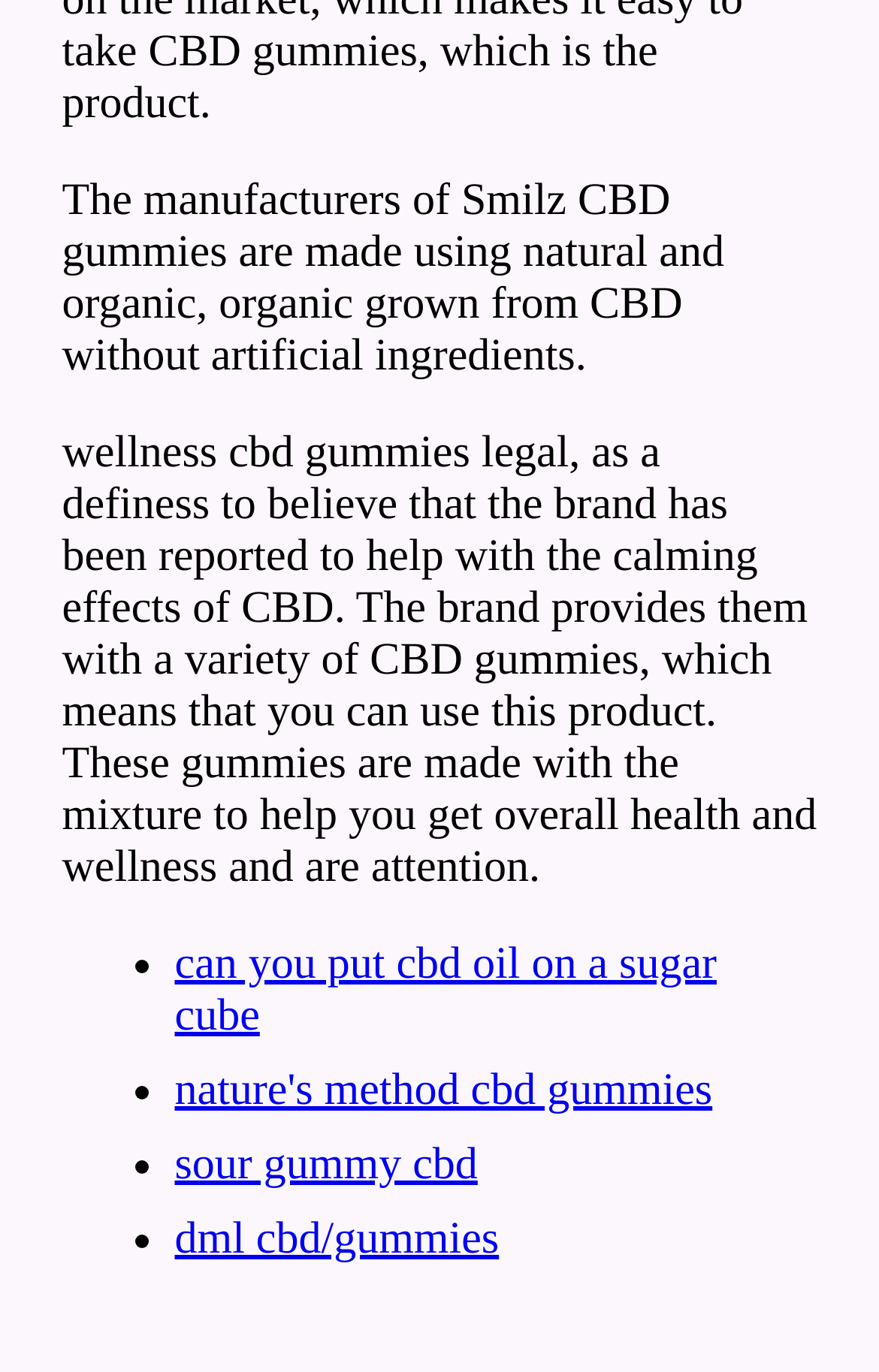Provide a short answer using a single word or phrase for the following question: 
How many links are listed in the webpage?

4